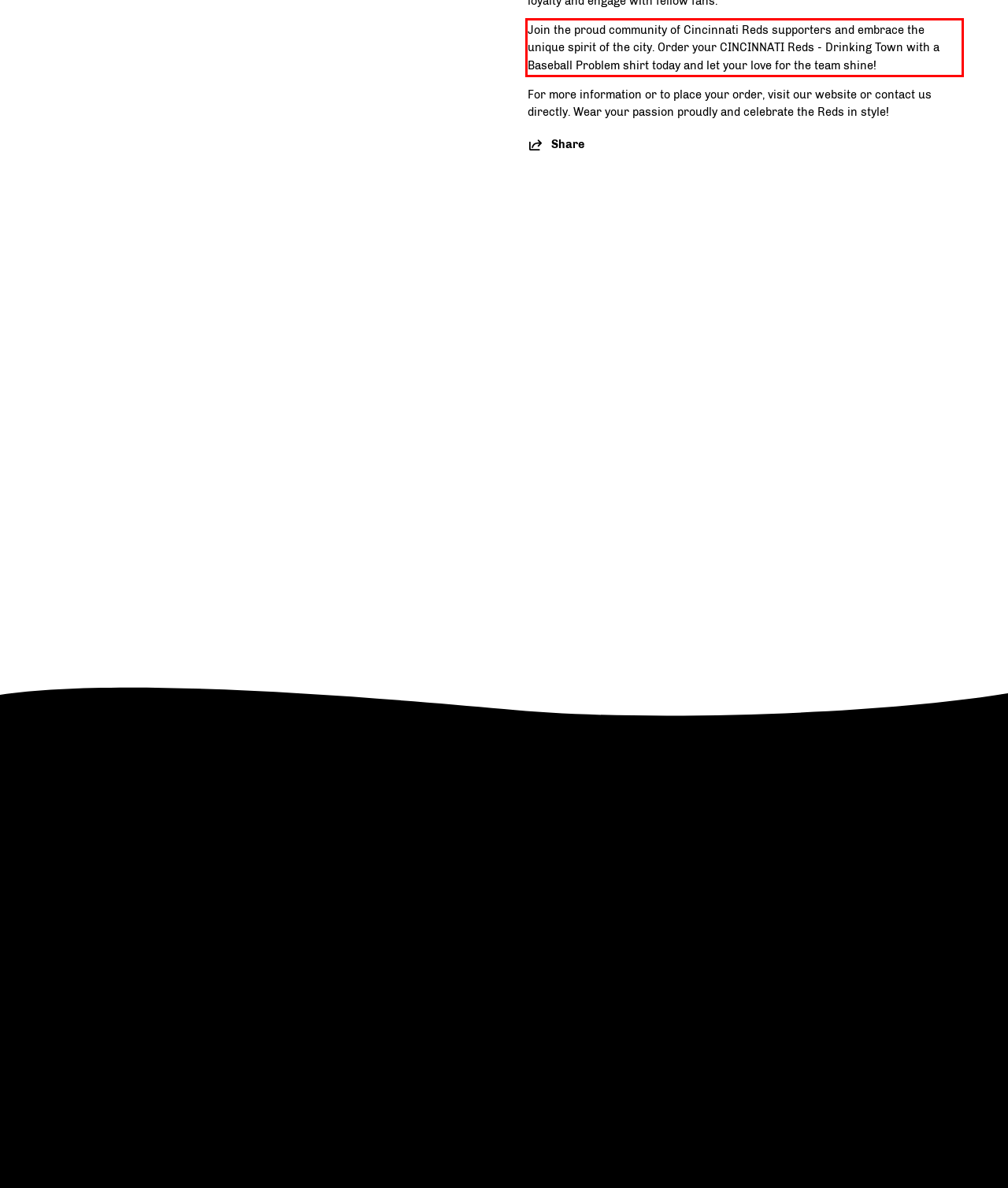From the given screenshot of a webpage, identify the red bounding box and extract the text content within it.

Join the proud community of Cincinnati Reds supporters and embrace the unique spirit of the city. Order your CINCINNATI Reds - Drinking Town with a Baseball Problem shirt today and let your love for the team shine!